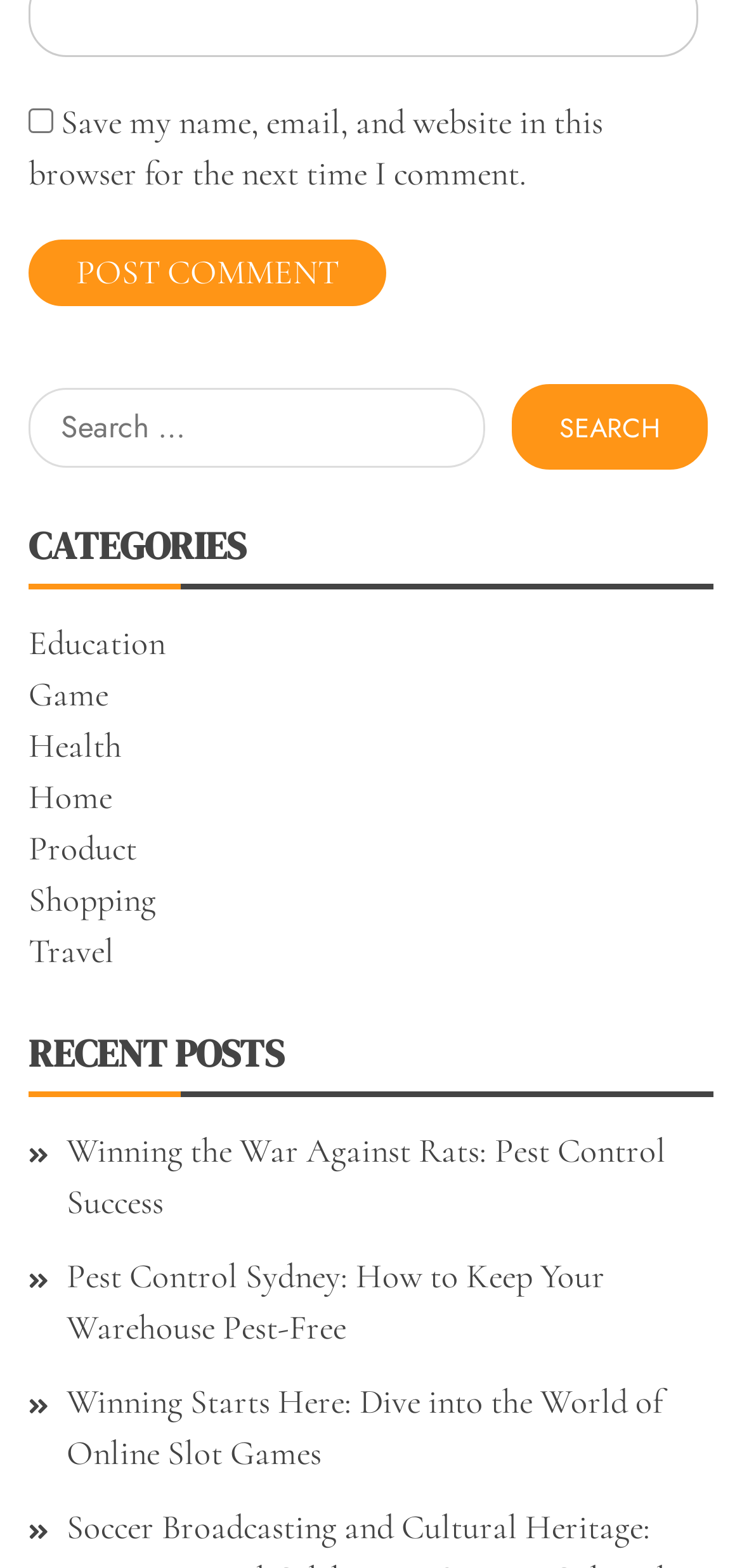Can you pinpoint the bounding box coordinates for the clickable element required for this instruction: "read the summary"? The coordinates should be four float numbers between 0 and 1, i.e., [left, top, right, bottom].

None